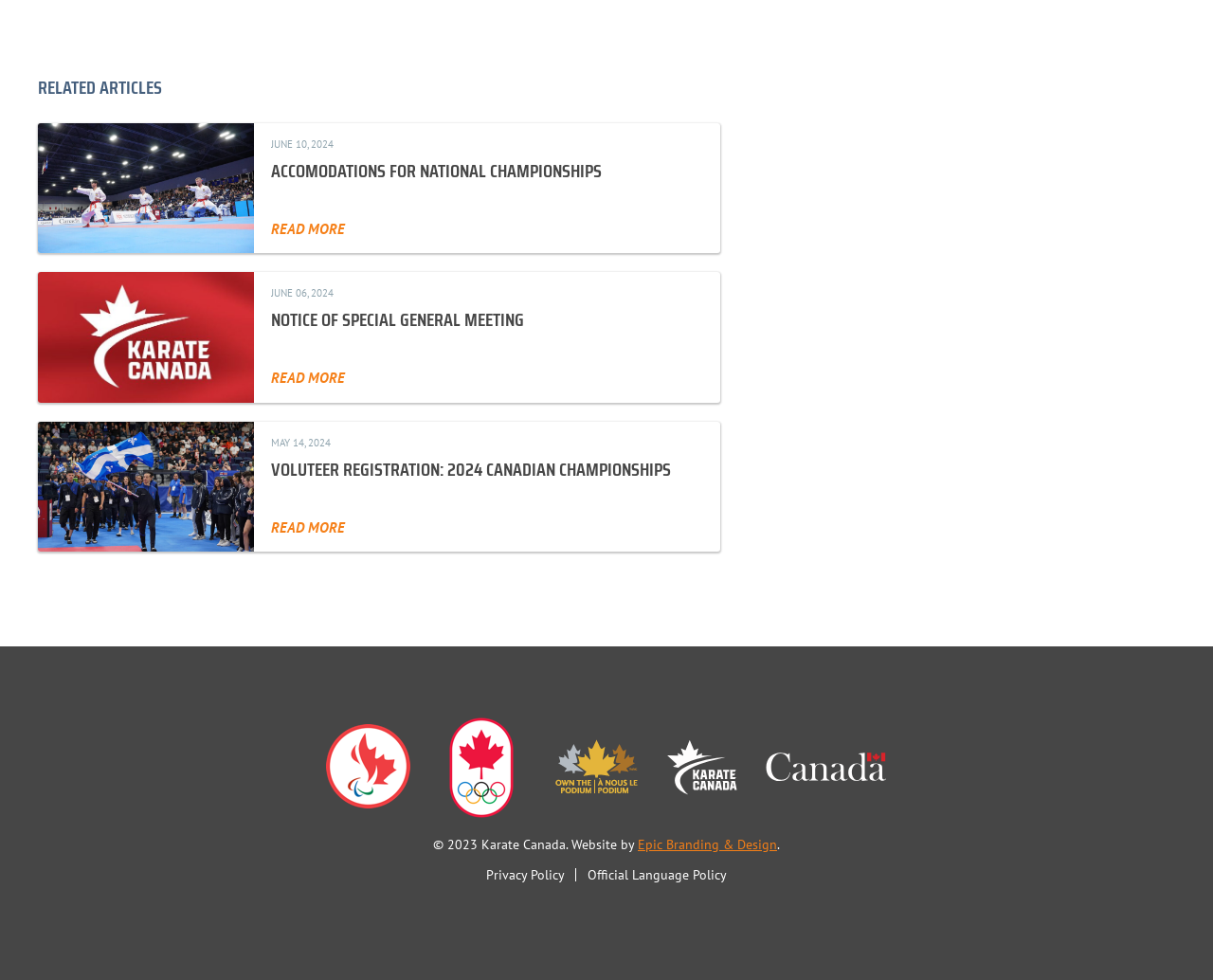Pinpoint the bounding box coordinates of the clickable area needed to execute the instruction: "Check the Privacy Policy". The coordinates should be specified as four float numbers between 0 and 1, i.e., [left, top, right, bottom].

[0.401, 0.884, 0.466, 0.902]